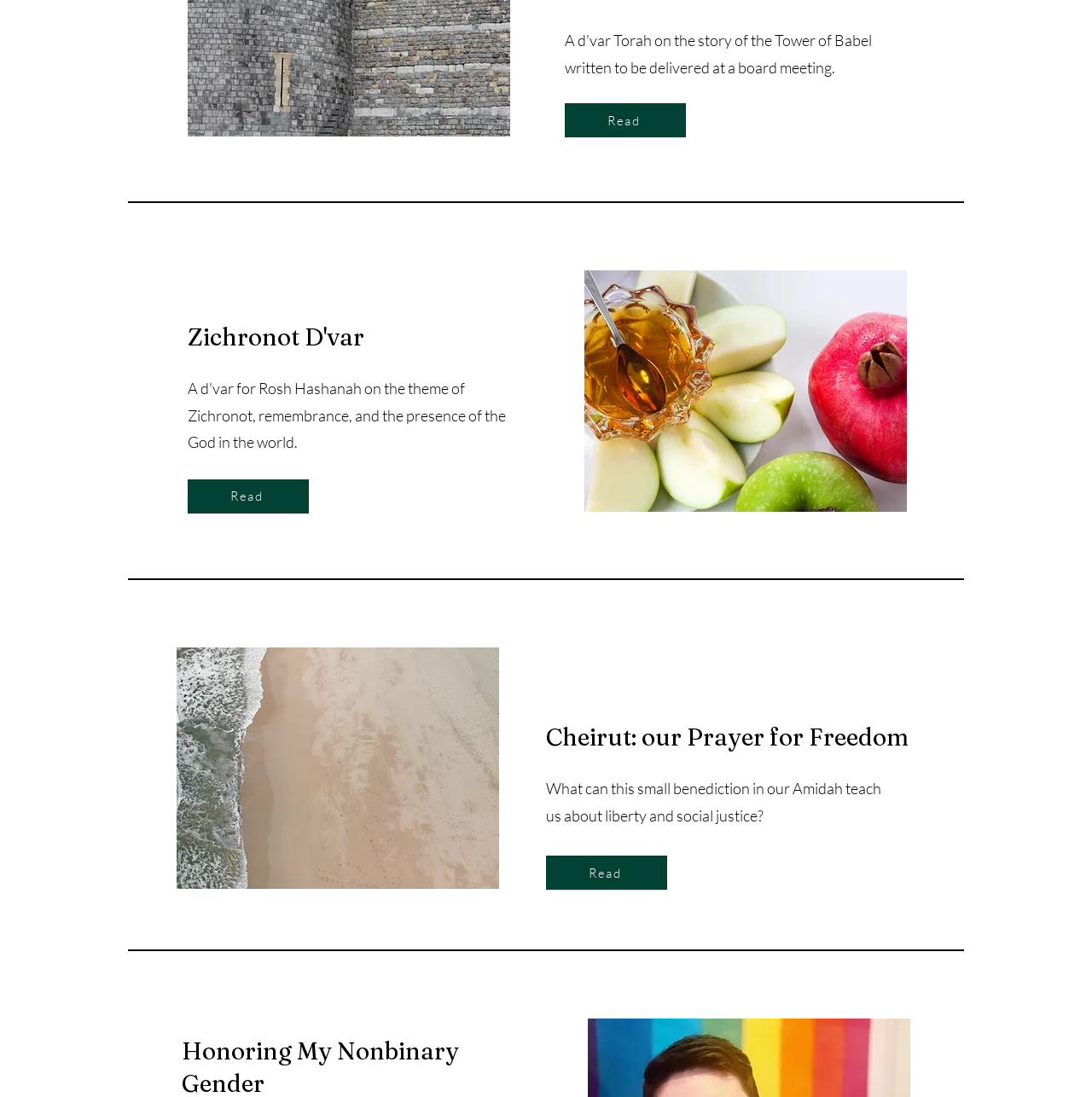From the webpage screenshot, identify the region described by Read. Provide the bounding box coordinates as (top-left x, top-left y, bottom-right x, bottom-right y), with each value being a floating point number between 0 and 1.

[0.172, 0.437, 0.283, 0.468]